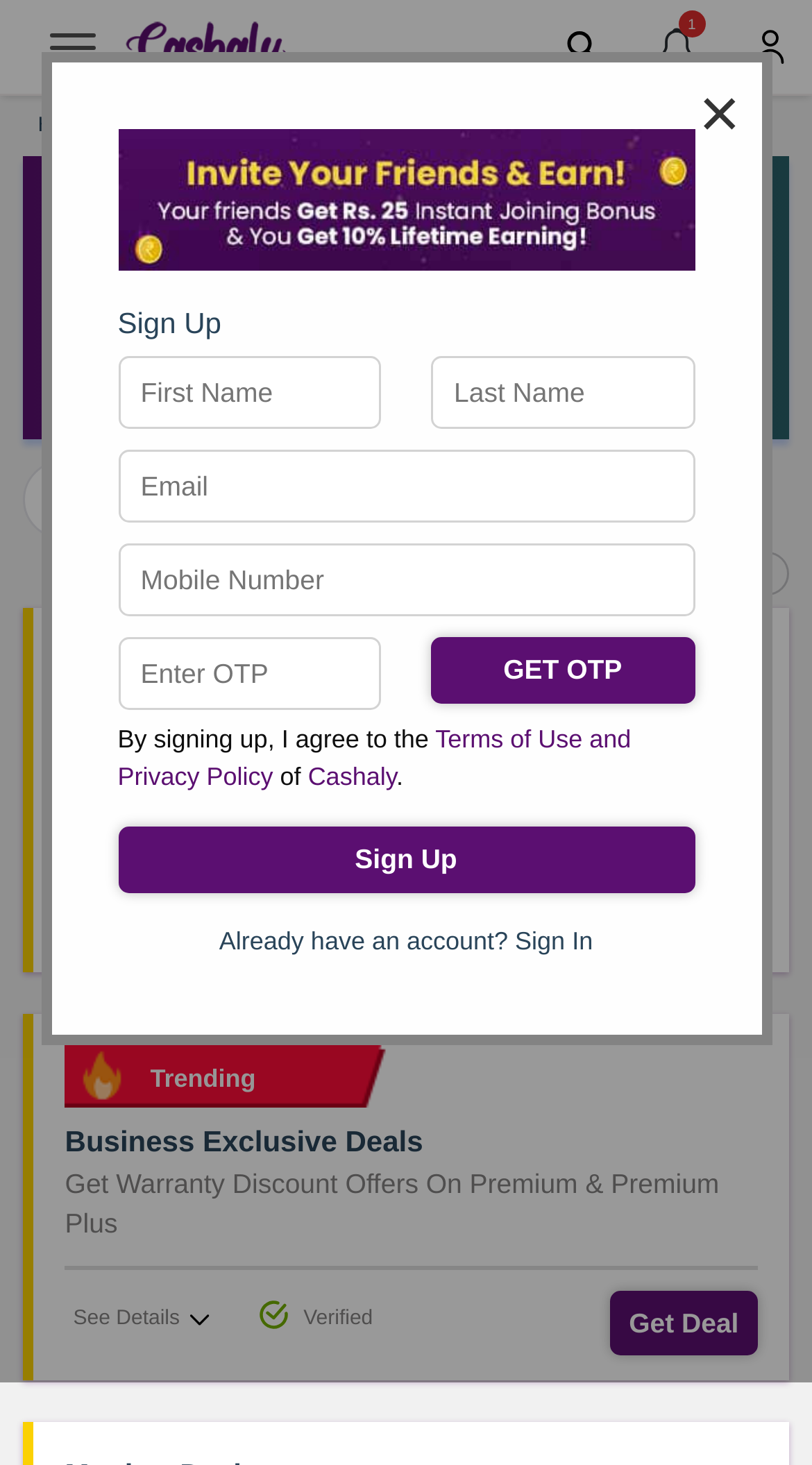What is the purpose of the 'Get OTP' button?
Using the visual information from the image, give a one-word or short-phrase answer.

To get OTP